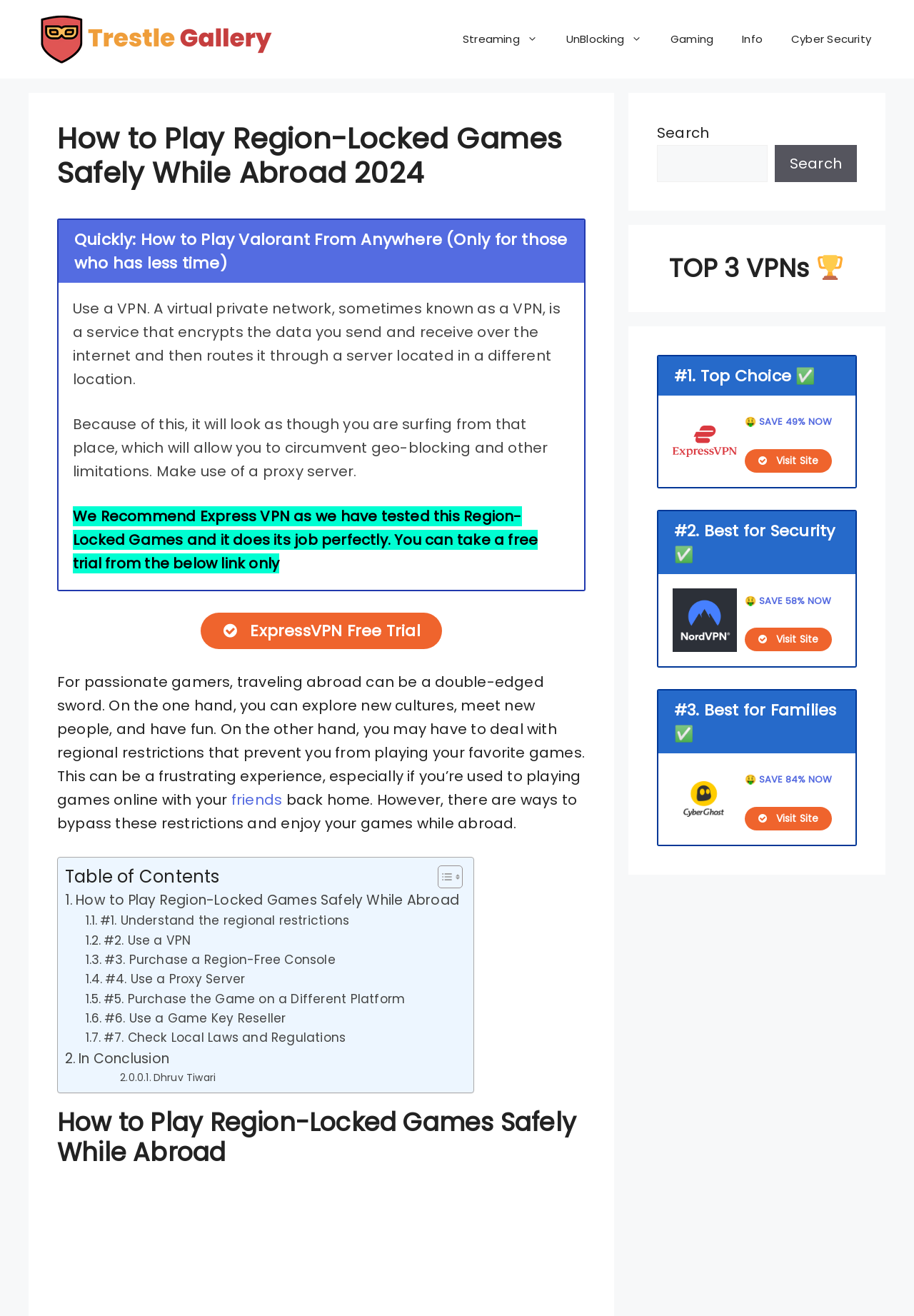Create a detailed narrative describing the layout and content of the webpage.

This webpage is about playing region-locked games safely while abroad. At the top, there is a banner with a link to "Trestle Gallery" and an image. Below the banner, there is a navigation menu with links to "Streaming", "UnBlocking", "Gaming", "Info", and "Cyber Security". 

The main content of the webpage is divided into sections. The first section has a heading "How to Play Region-Locked Games Safely While Abroad 2024" and a brief introduction to the topic. Below the introduction, there is a section with a heading "Quickly: How to Play Valorant From Anywhere" and a brief text about using a VPN to play region-locked games. 

The next section explains how a VPN works and recommends using Express VPN. There is a link to a free trial of Express VPN below the recommendation. 

Following this, there is a section of text that discusses the frustrations of regional restrictions for gamers who travel abroad and how to bypass these restrictions. 

Below this section, there is a table of contents with links to different sections of the webpage, including "How to Play Region-Locked Games Safely While Abroad", "#1. Understand the regional restrictions", "#2. Use a VPN", and so on. 

On the right side of the webpage, there are three complementary sections. The first section has a search bar with a button to search. The second section has a heading "TOP 3 VPNs" with an image of a trophy. The third section has three sections, each recommending a VPN service with a link to visit the site and a button to save a discount.